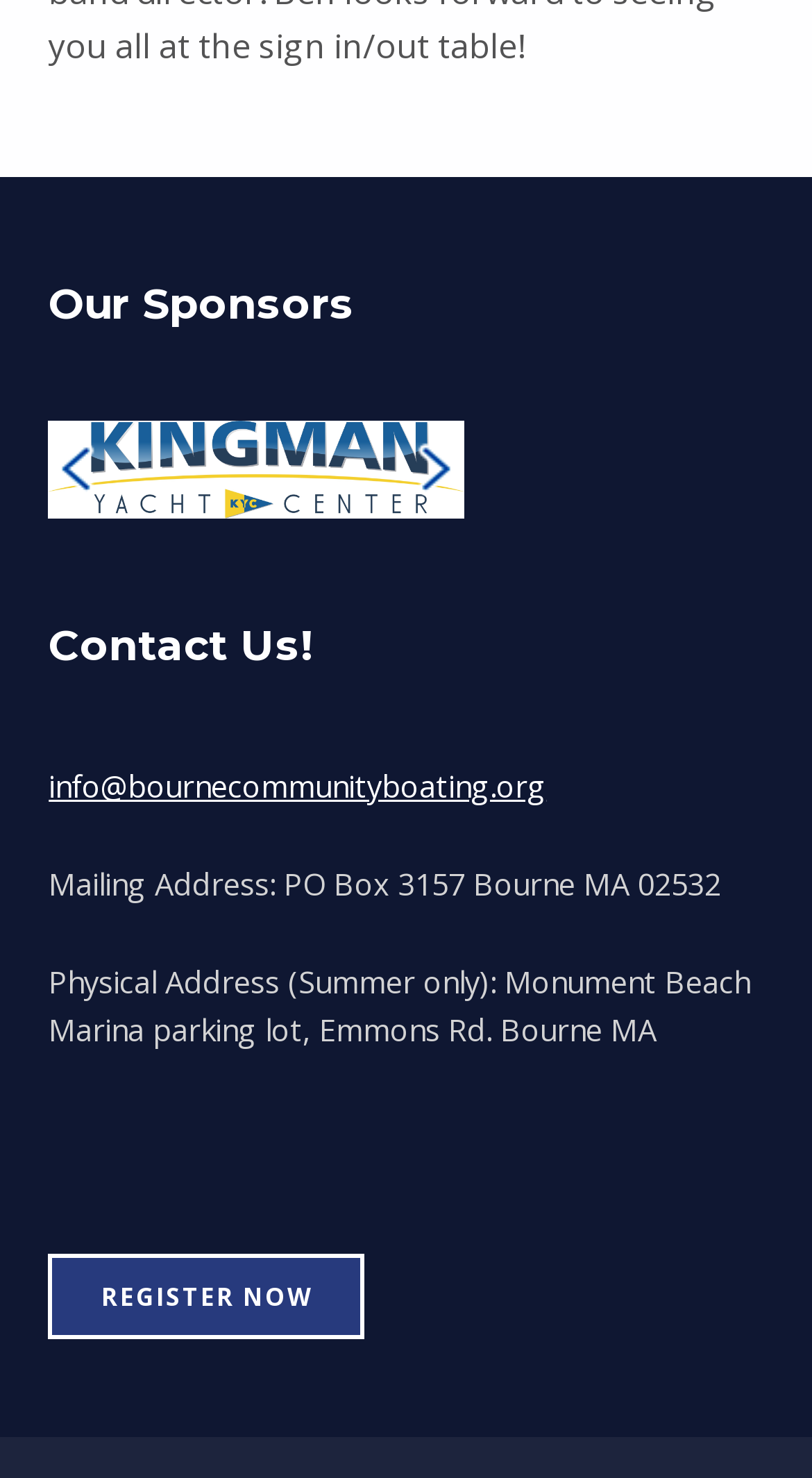Locate the bounding box coordinates of the area that needs to be clicked to fulfill the following instruction: "contact us through email". The coordinates should be in the format of four float numbers between 0 and 1, namely [left, top, right, bottom].

[0.06, 0.537, 0.673, 0.564]